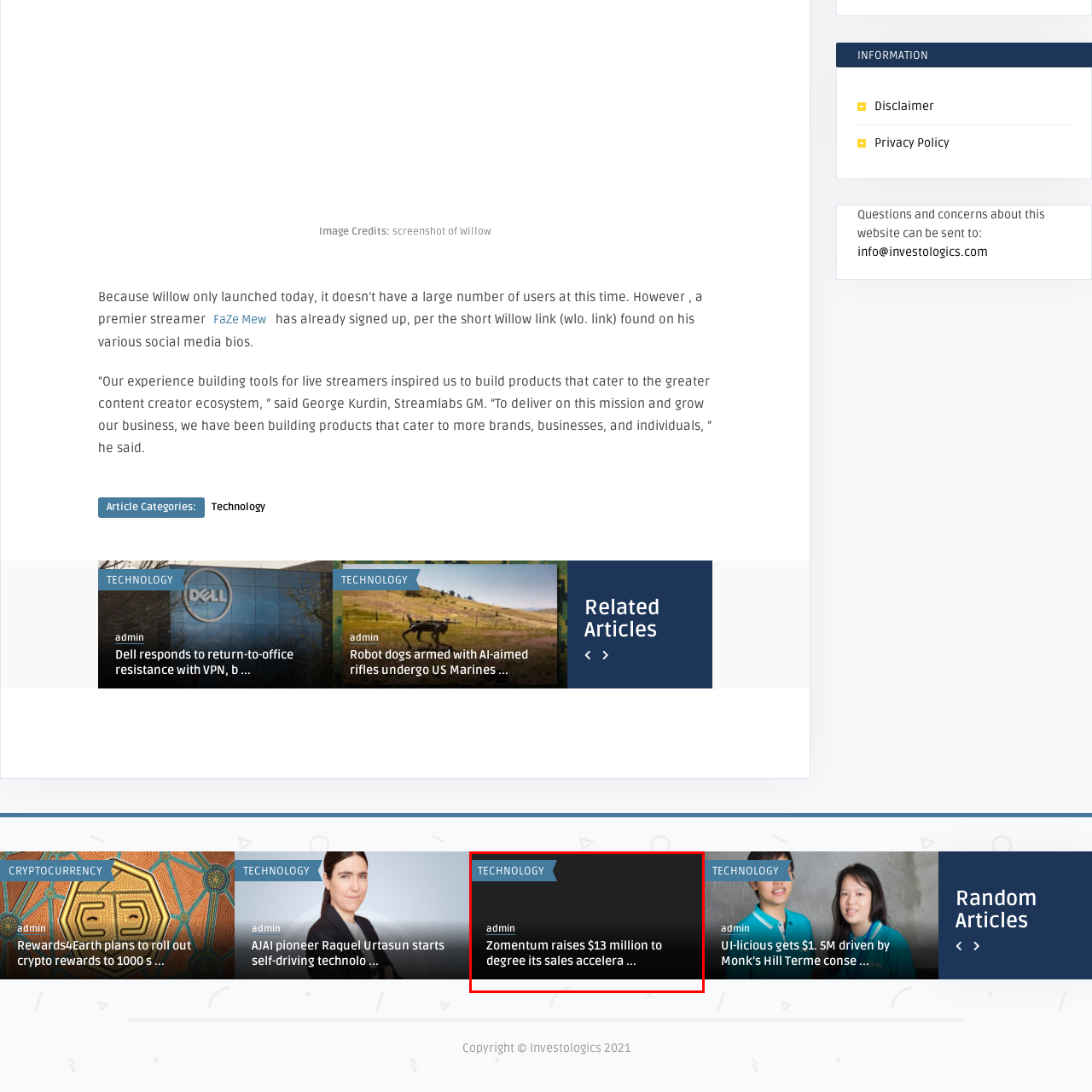Who is the author of the article?
View the image contained within the red box and provide a one-word or short-phrase answer to the question.

An admin